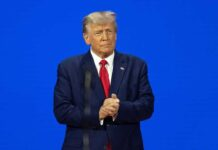What is the color of the backdrop?
Using the image as a reference, give a one-word or short phrase answer.

blue